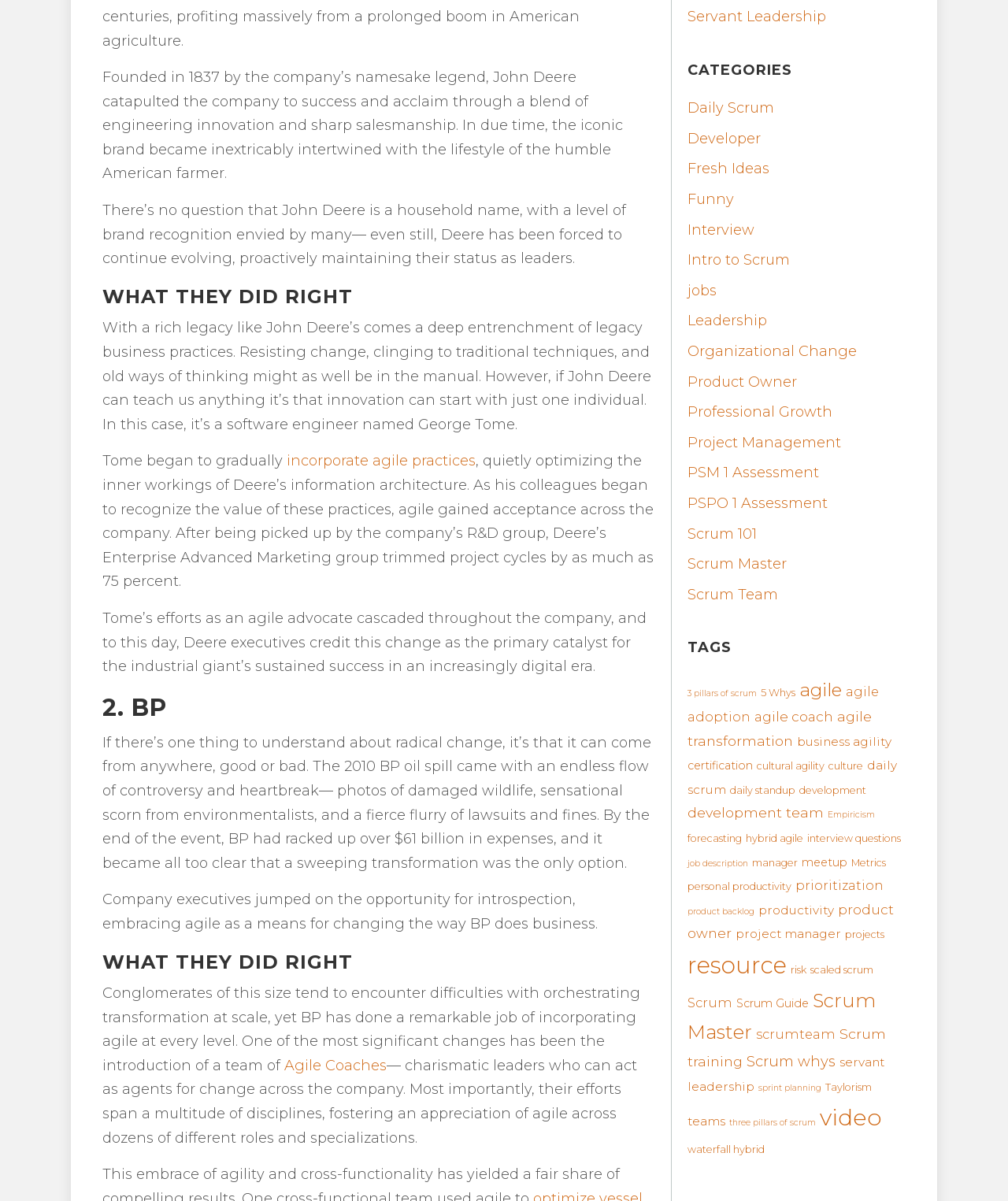Locate the bounding box of the UI element described in the following text: "incorporate agile practices".

[0.284, 0.377, 0.472, 0.391]